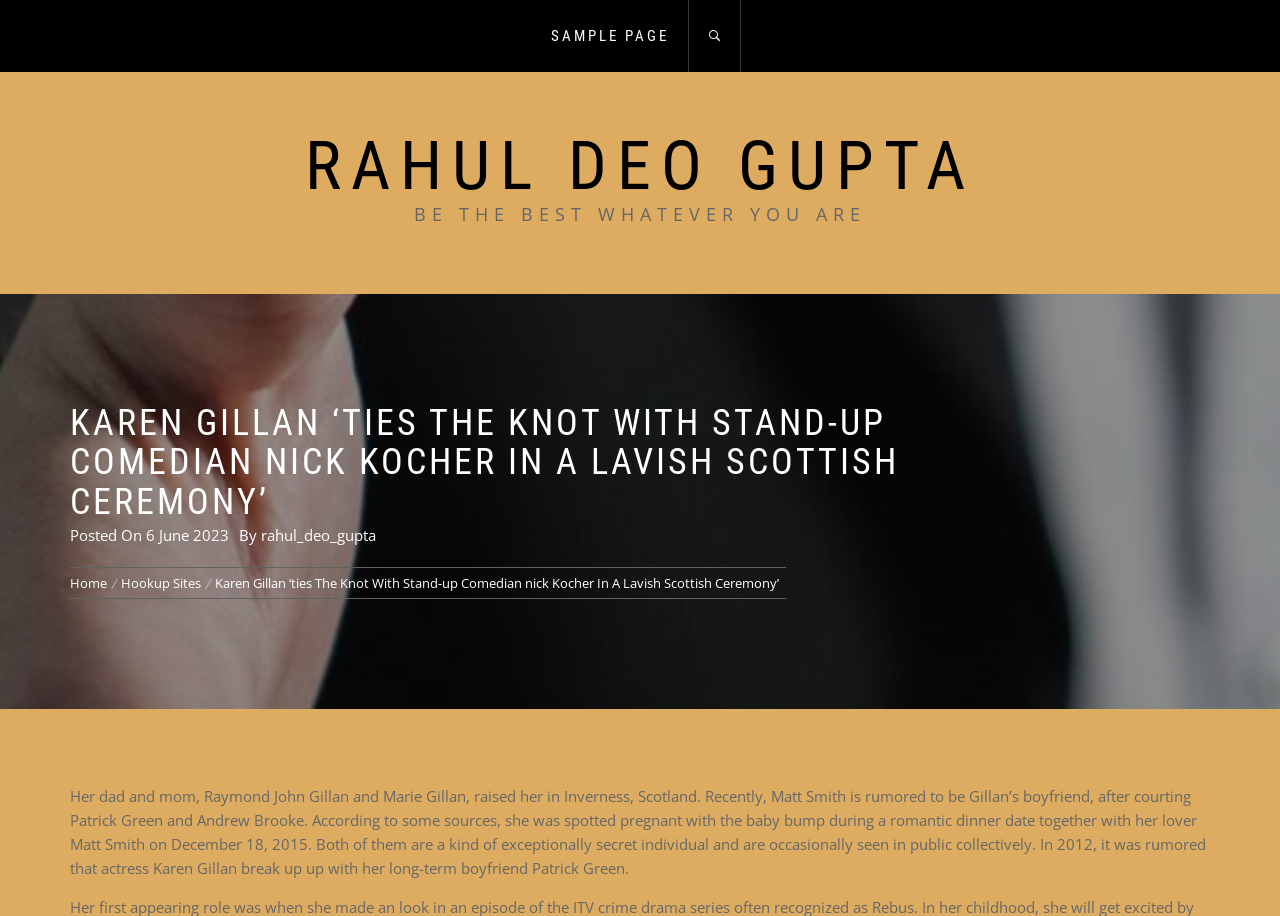What is the name of Karen Gillan's parents?
Refer to the image and offer an in-depth and detailed answer to the question.

The names of Karen Gillan's parents are mentioned in the paragraph starting with 'Her dad and mom...', indicating that her father's name is Raymond John Gillan and her mother's name is Marie Gillan.